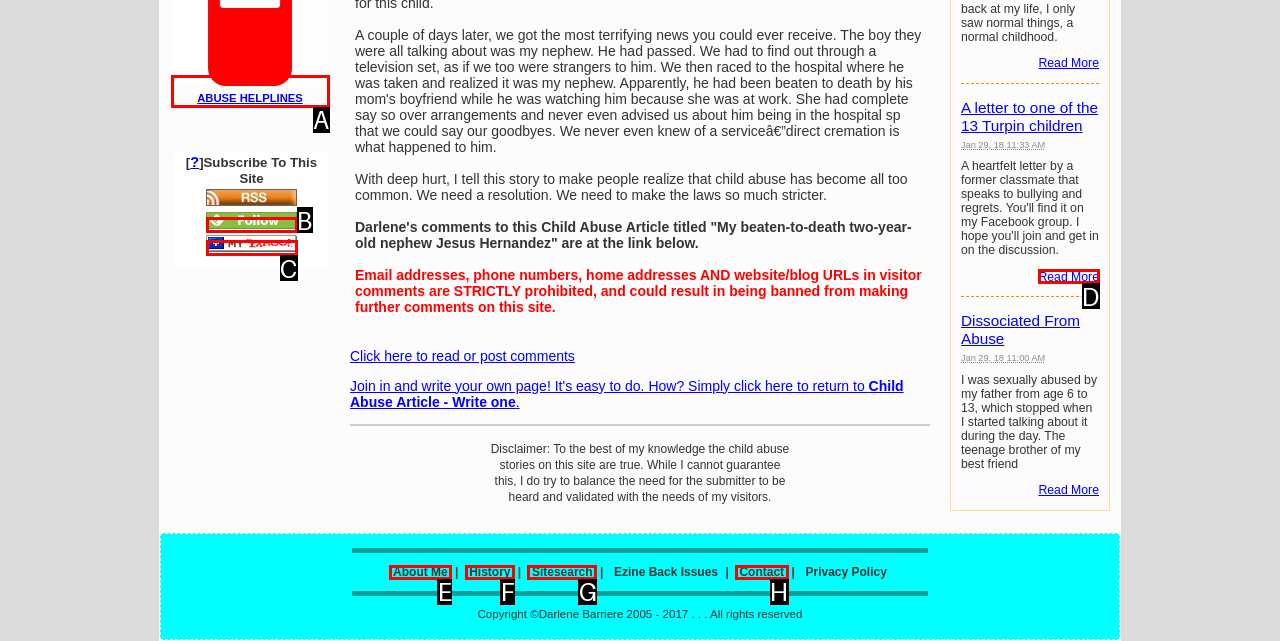Determine which HTML element fits the description: alt="Add to My Yahoo!". Answer with the letter corresponding to the correct choice.

C